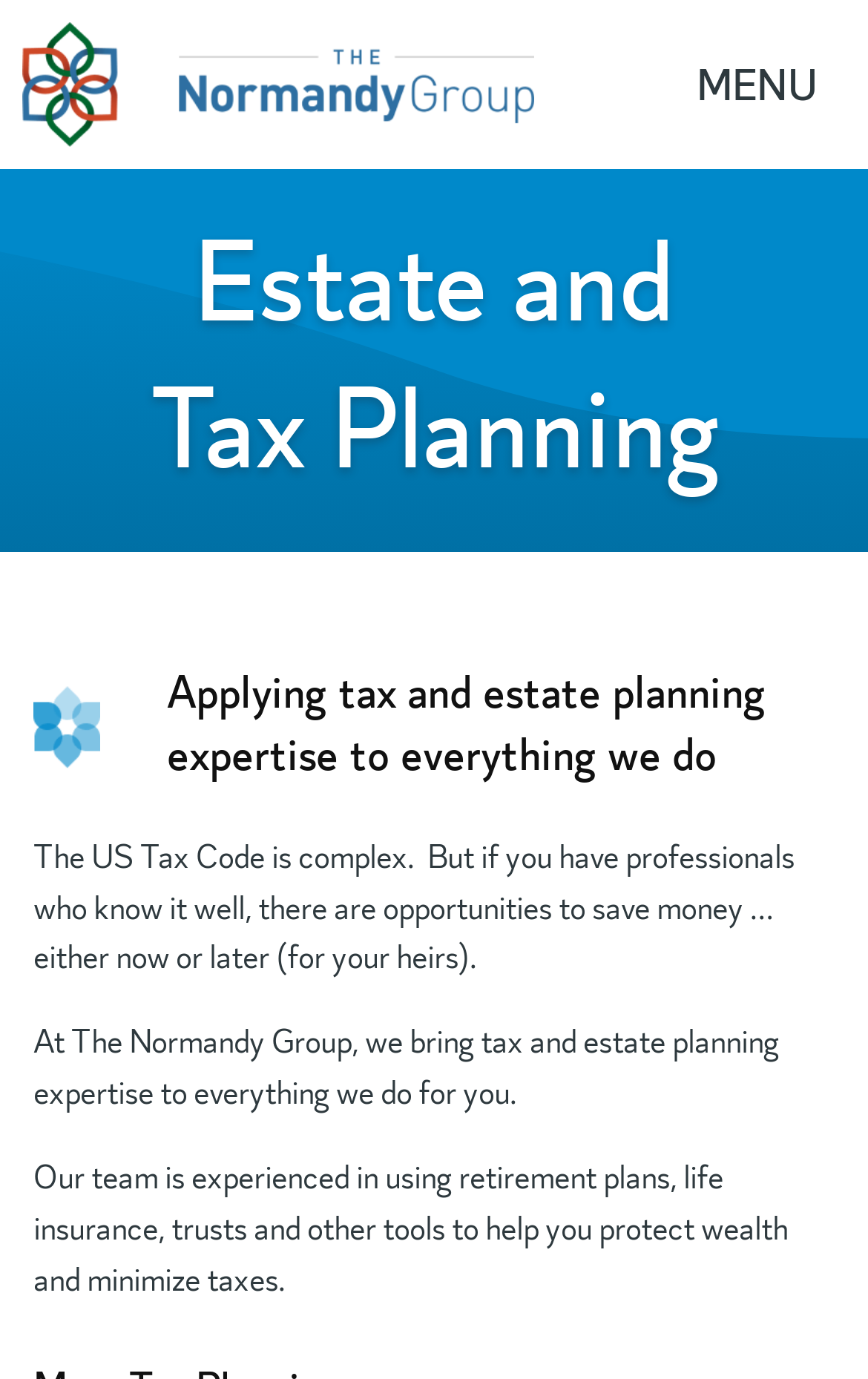What is the purpose of the team's expertise?
Could you answer the question in a detailed manner, providing as much information as possible?

I found the purpose of the team's expertise by reading the static text element that describes the team's experience in using various tools to help clients protect their wealth and minimize taxes.